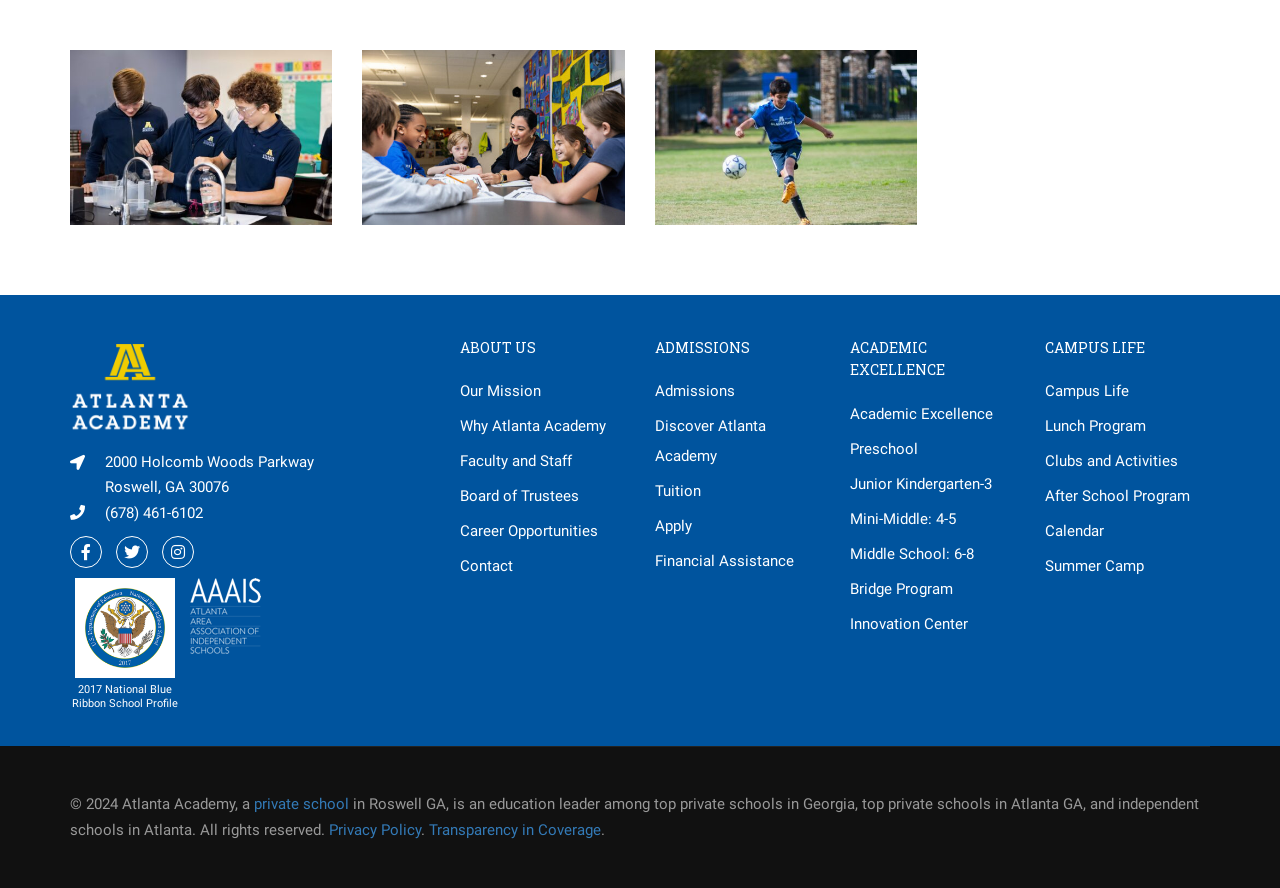Respond to the question with just a single word or phrase: 
What is the name of the school?

Atlanta Academy